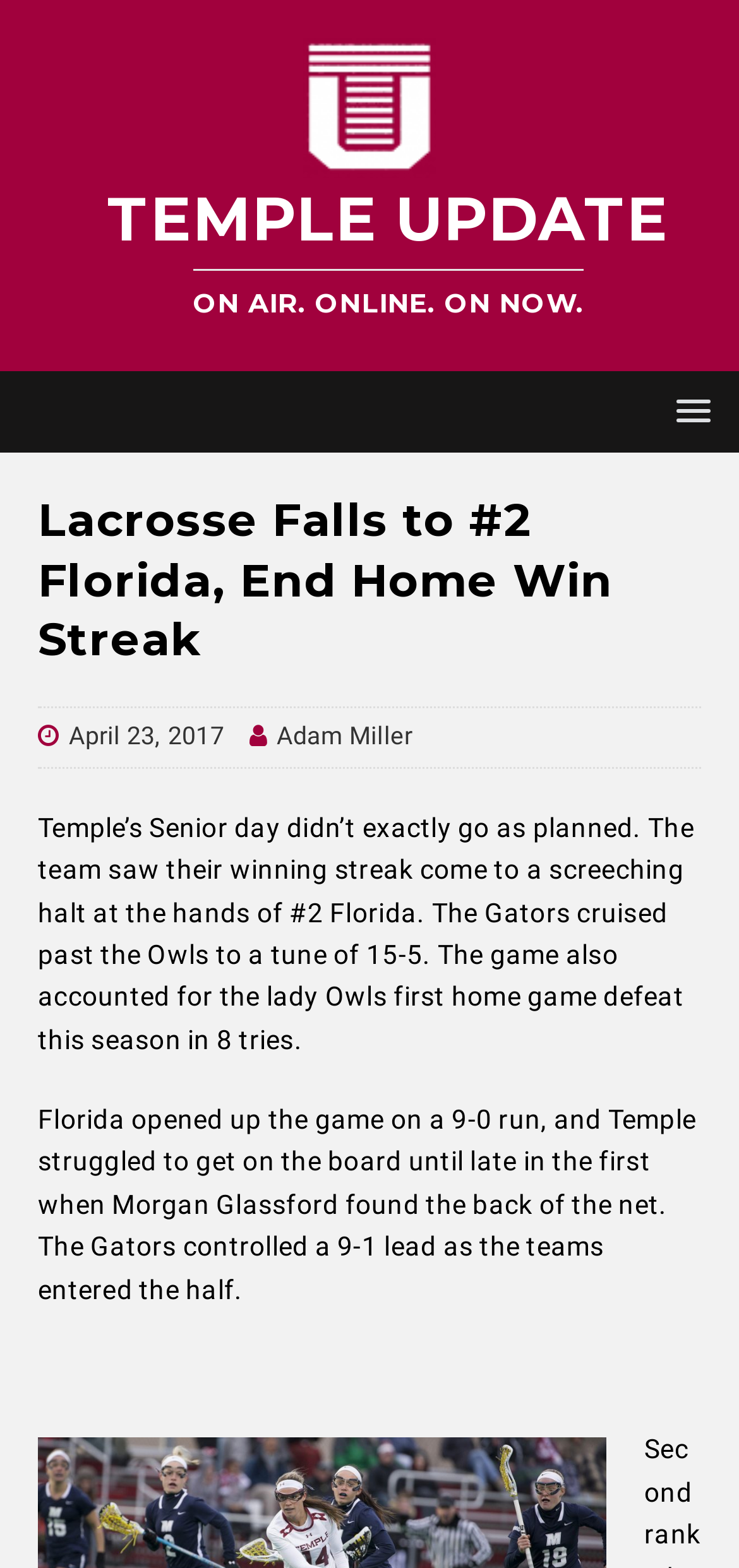Please determine the bounding box coordinates for the UI element described here. Use the format (top-left x, top-left y, bottom-right x, bottom-right y) with values bounded between 0 and 1: parent_node: TEMPLE UPDATE

[0.41, 0.09, 0.59, 0.109]